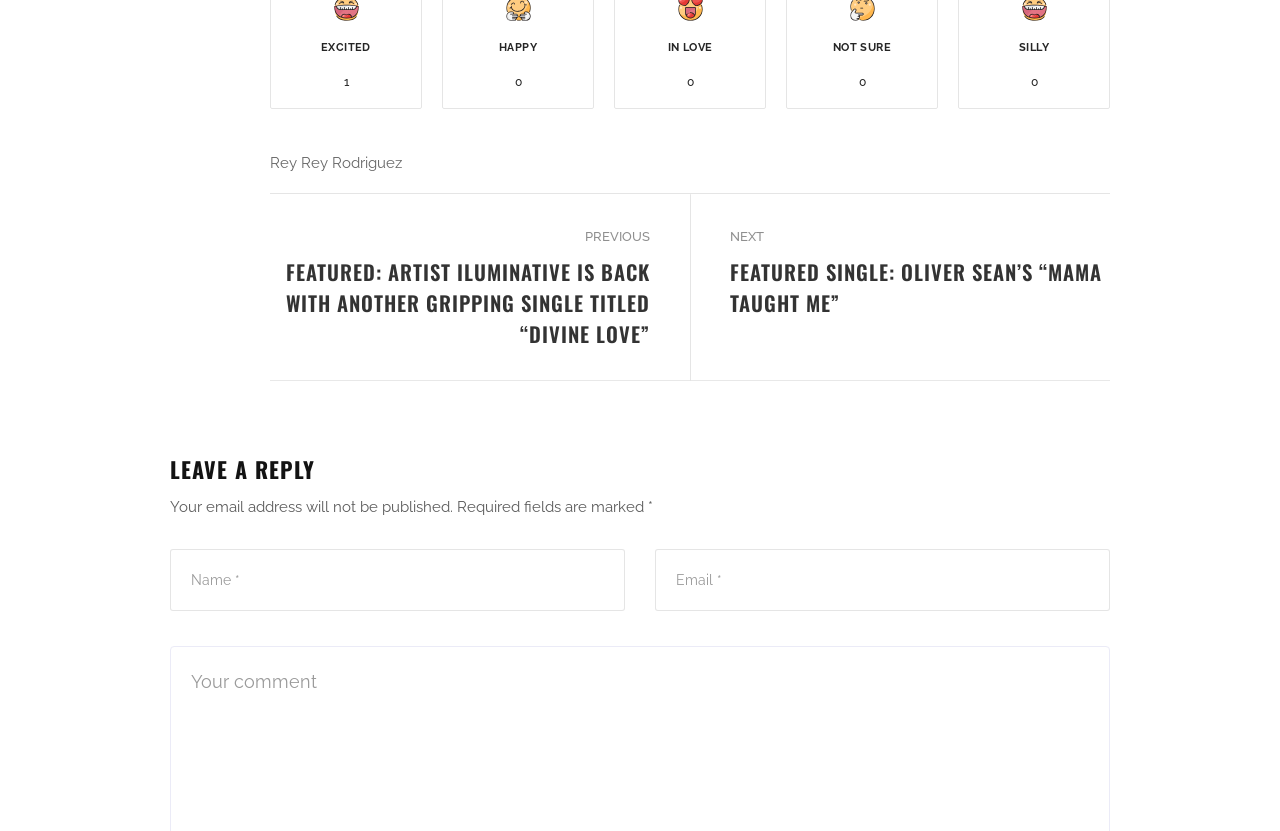Please give a one-word or short phrase response to the following question: 
How many required fields are there in the reply section?

2